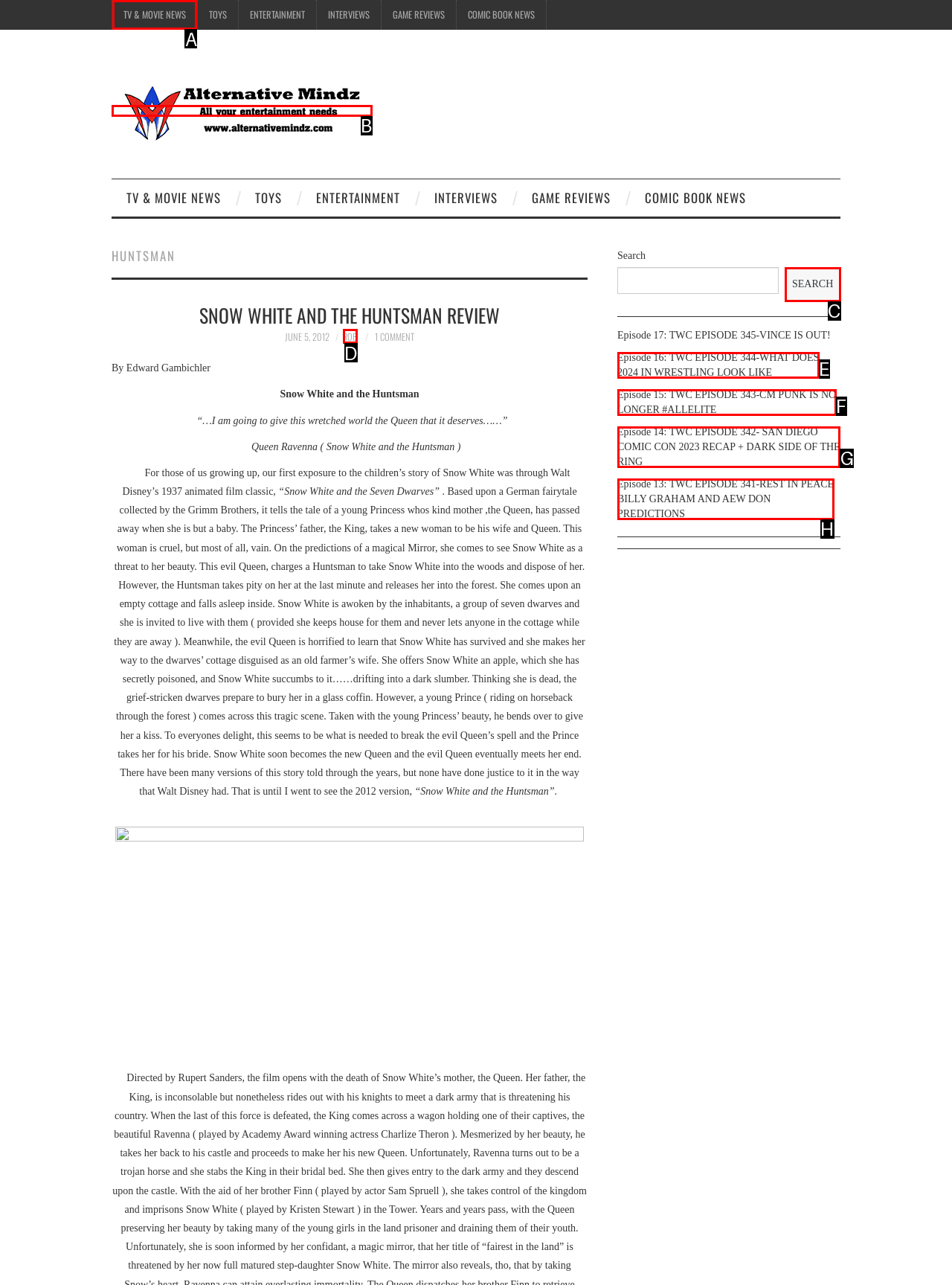Which choice should you pick to execute the task: Click on TV & MOVIE NEWS
Respond with the letter associated with the correct option only.

A